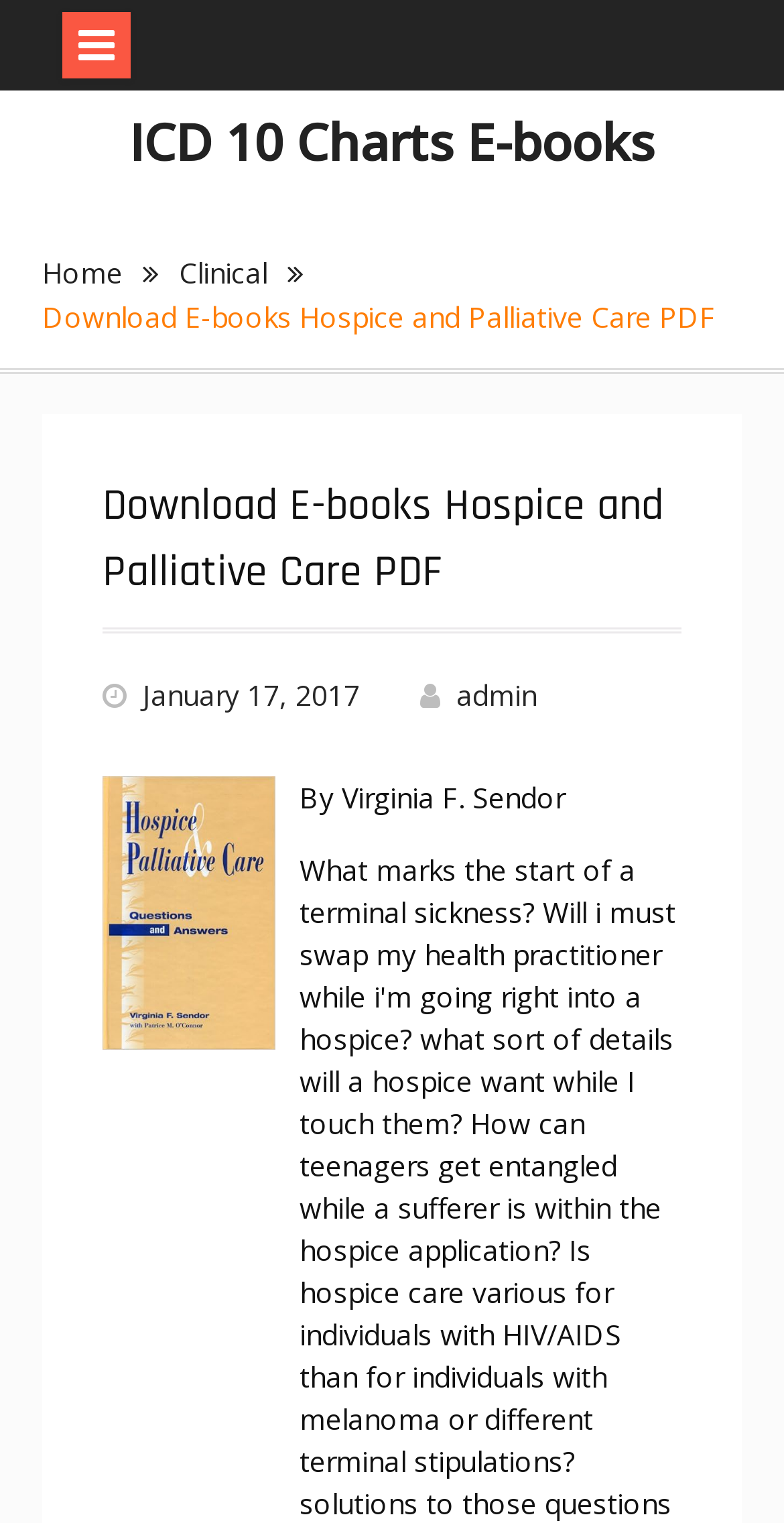Find the bounding box coordinates for the UI element that matches this description: "January 17, 2017".

[0.182, 0.444, 0.459, 0.469]